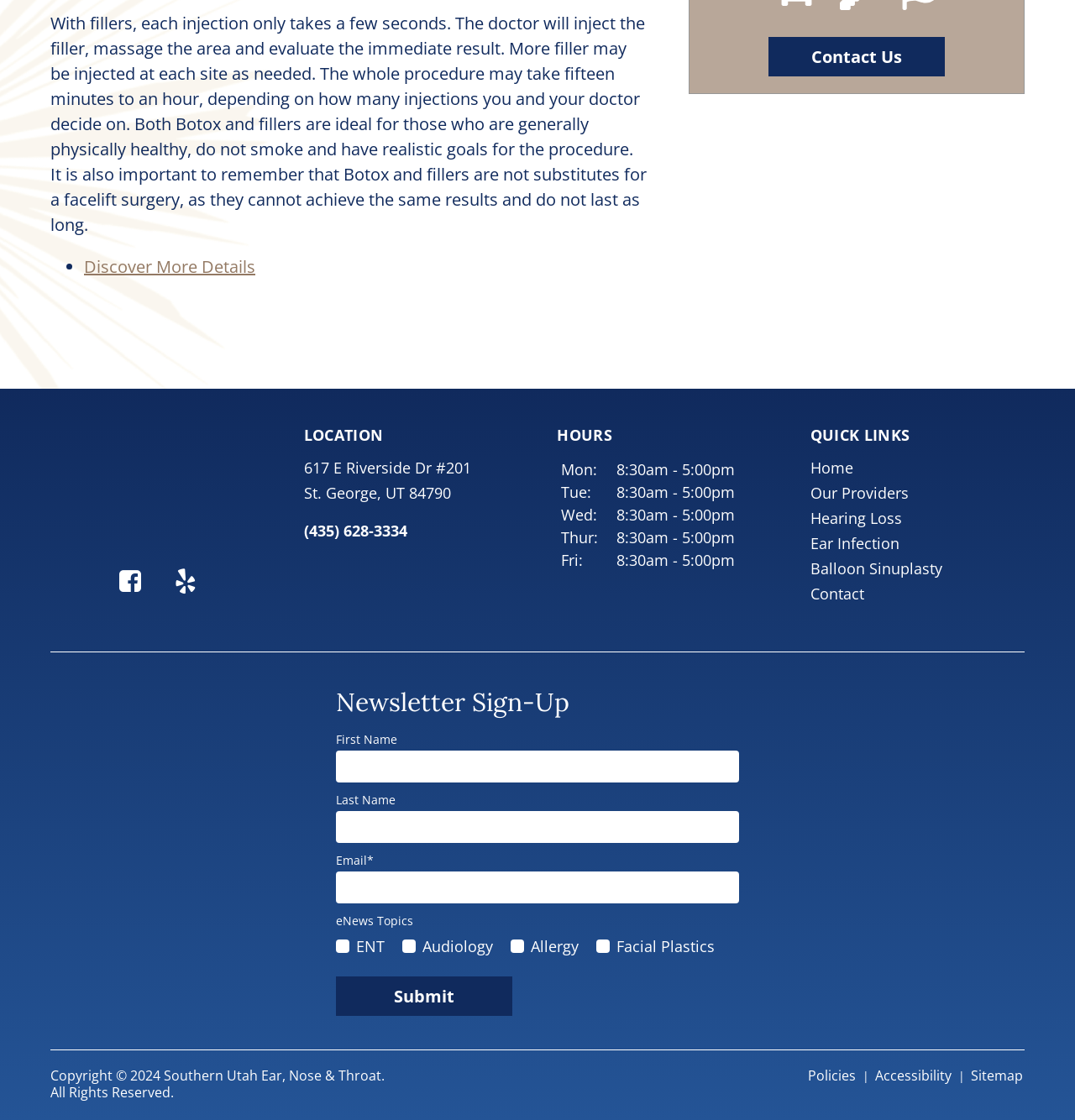Respond to the following question using a concise word or phrase: 
What is required to sign up for the newsletter?

Email